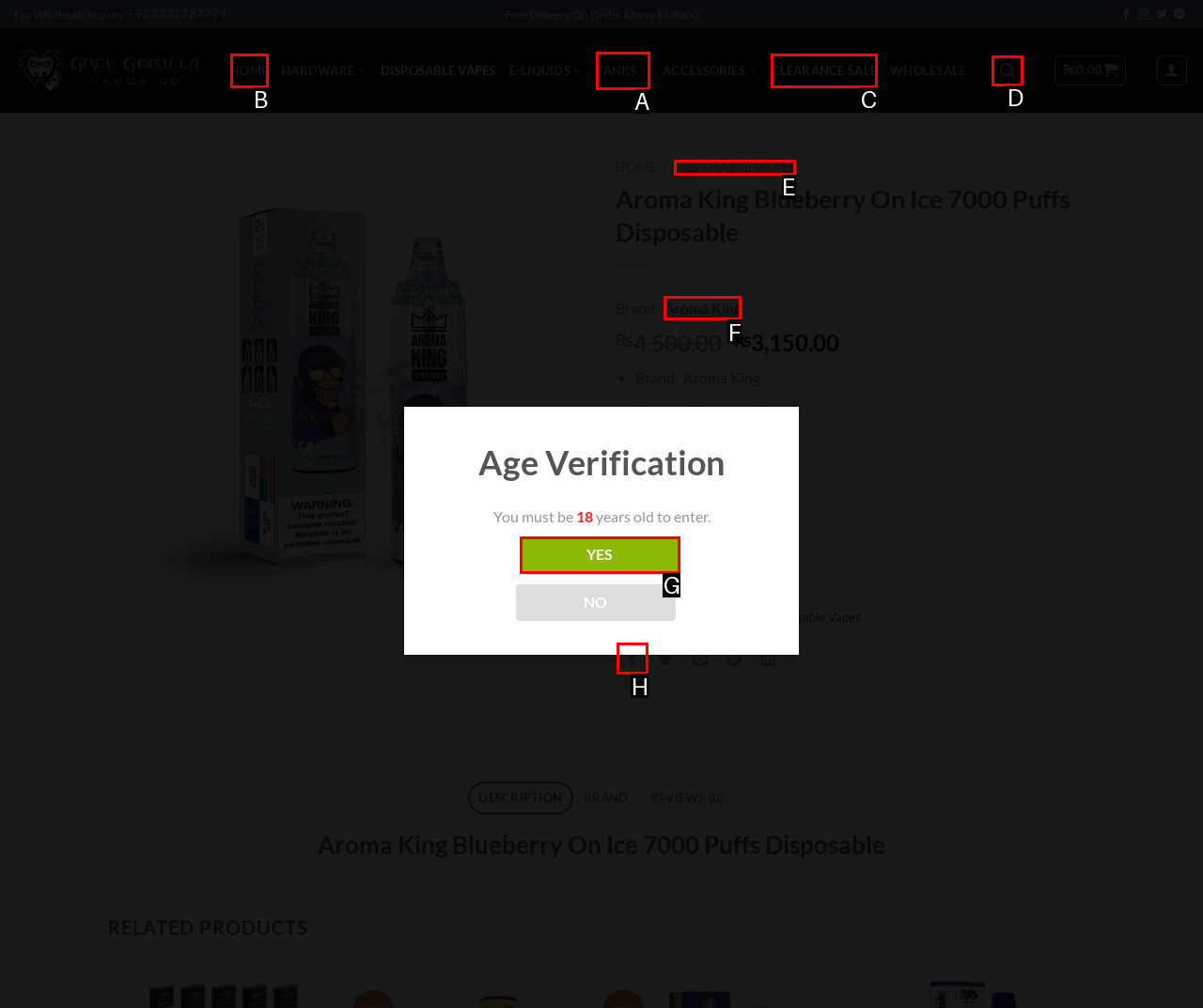Find the option that fits the given description: Home
Answer with the letter representing the correct choice directly.

B